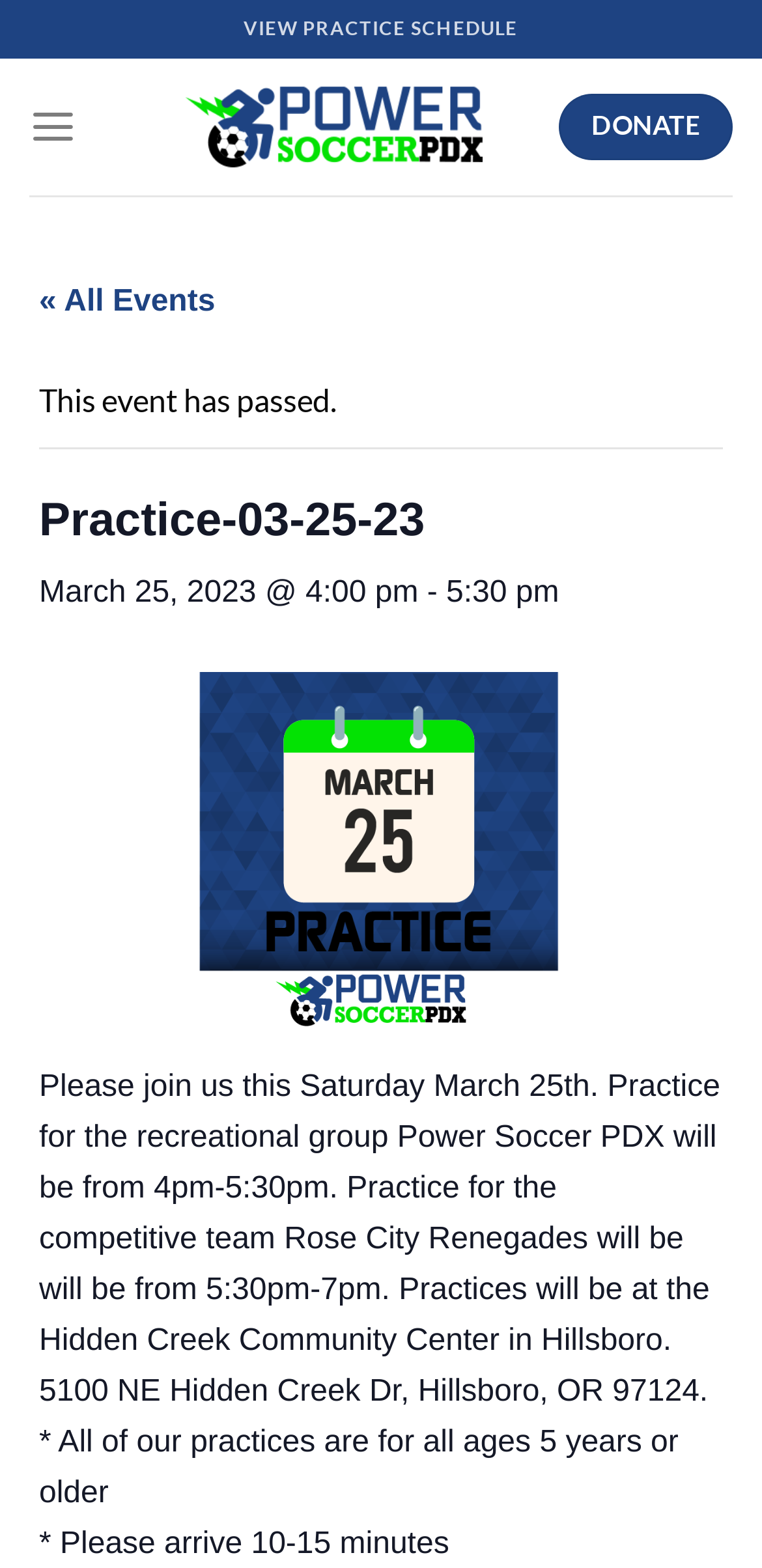Provide a one-word or short-phrase response to the question:
What is the location of the practice?

Hidden Creek Community Center